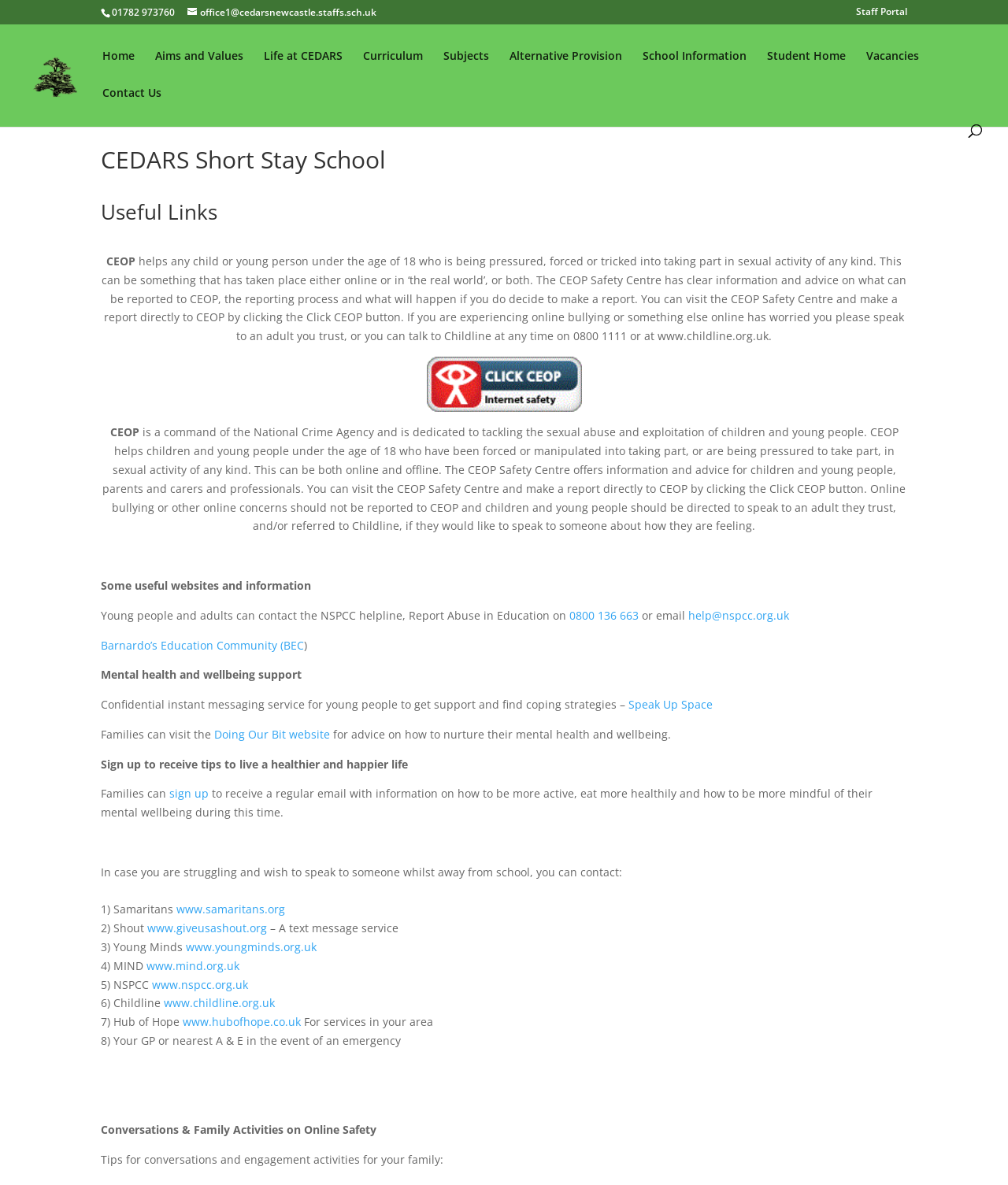Please find the bounding box coordinates of the element that must be clicked to perform the given instruction: "Visit the 'Home' page". The coordinates should be four float numbers from 0 to 1, i.e., [left, top, right, bottom].

[0.102, 0.043, 0.134, 0.074]